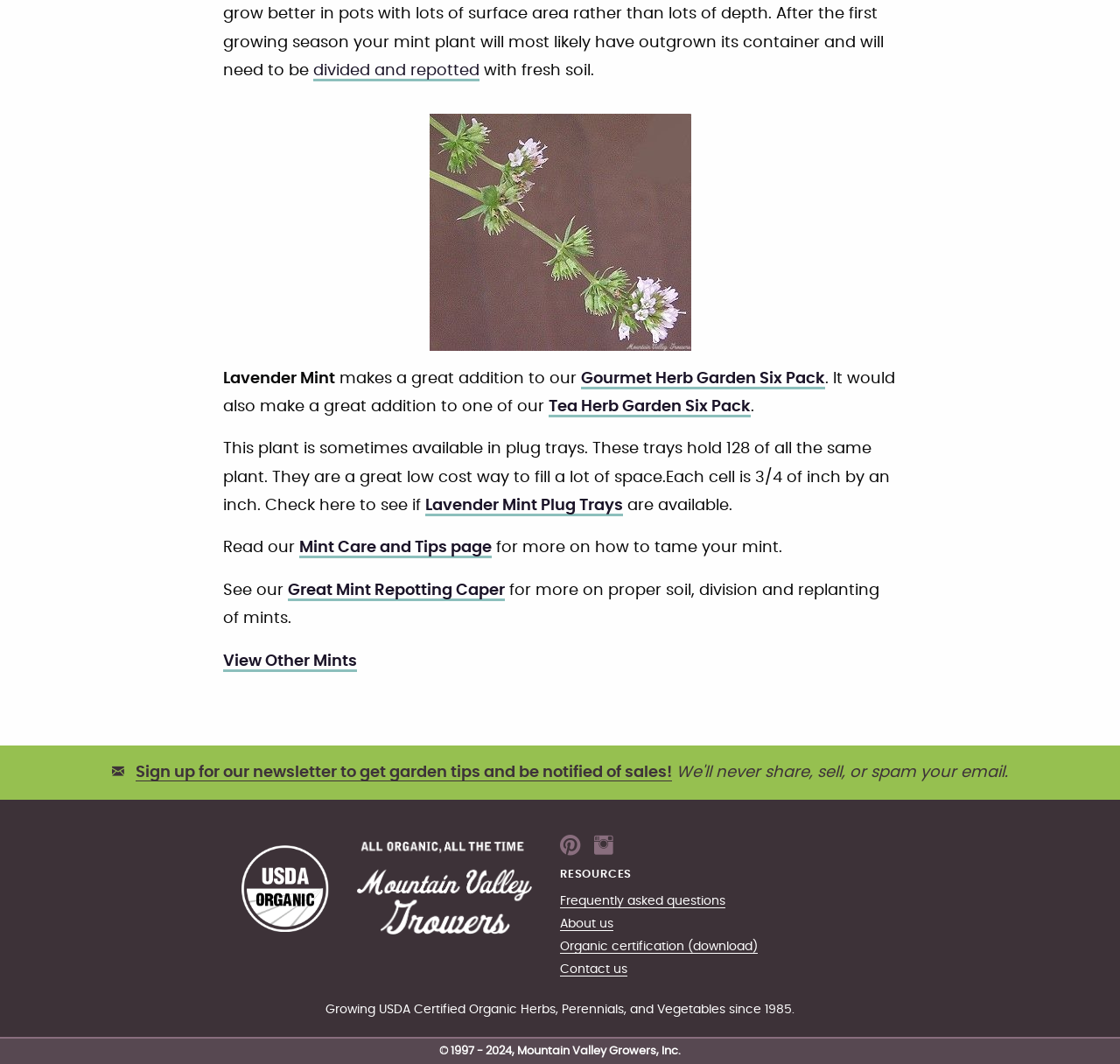Given the content of the image, can you provide a detailed answer to the question?
What is the year the company was established?

The webpage mentions 'Growing USDA Certified Organic Herbs, Perennials, and Vegetables since 1985.' This indicates that the company was established in 1985.